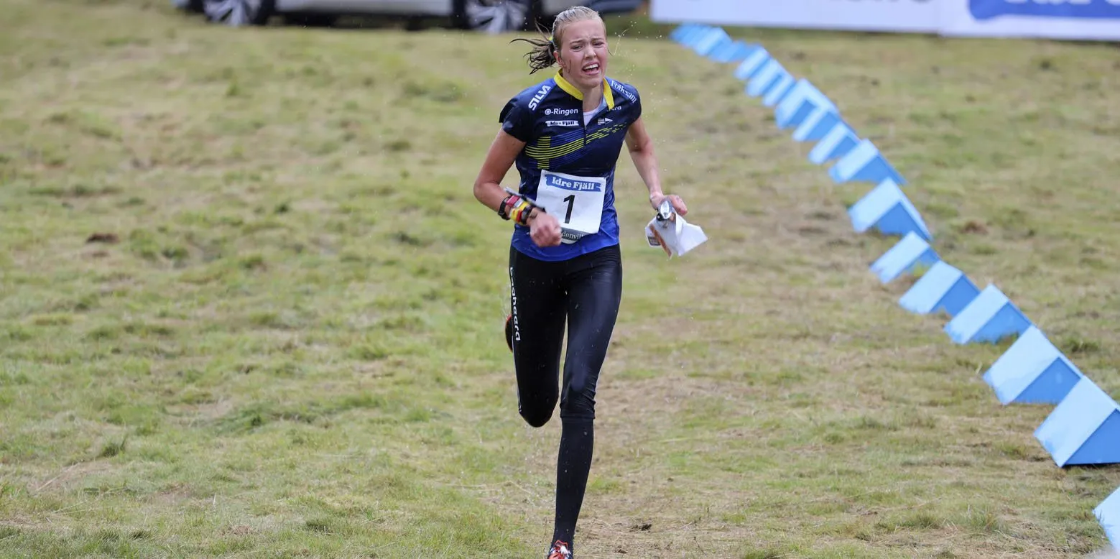What type of terrain is in the outdoor setting?
Please describe in detail the information shown in the image to answer the question.

The caption describes the outdoor setting as featuring a grassy terrain, which implies that the environment where Hanna is running is covered with grass.